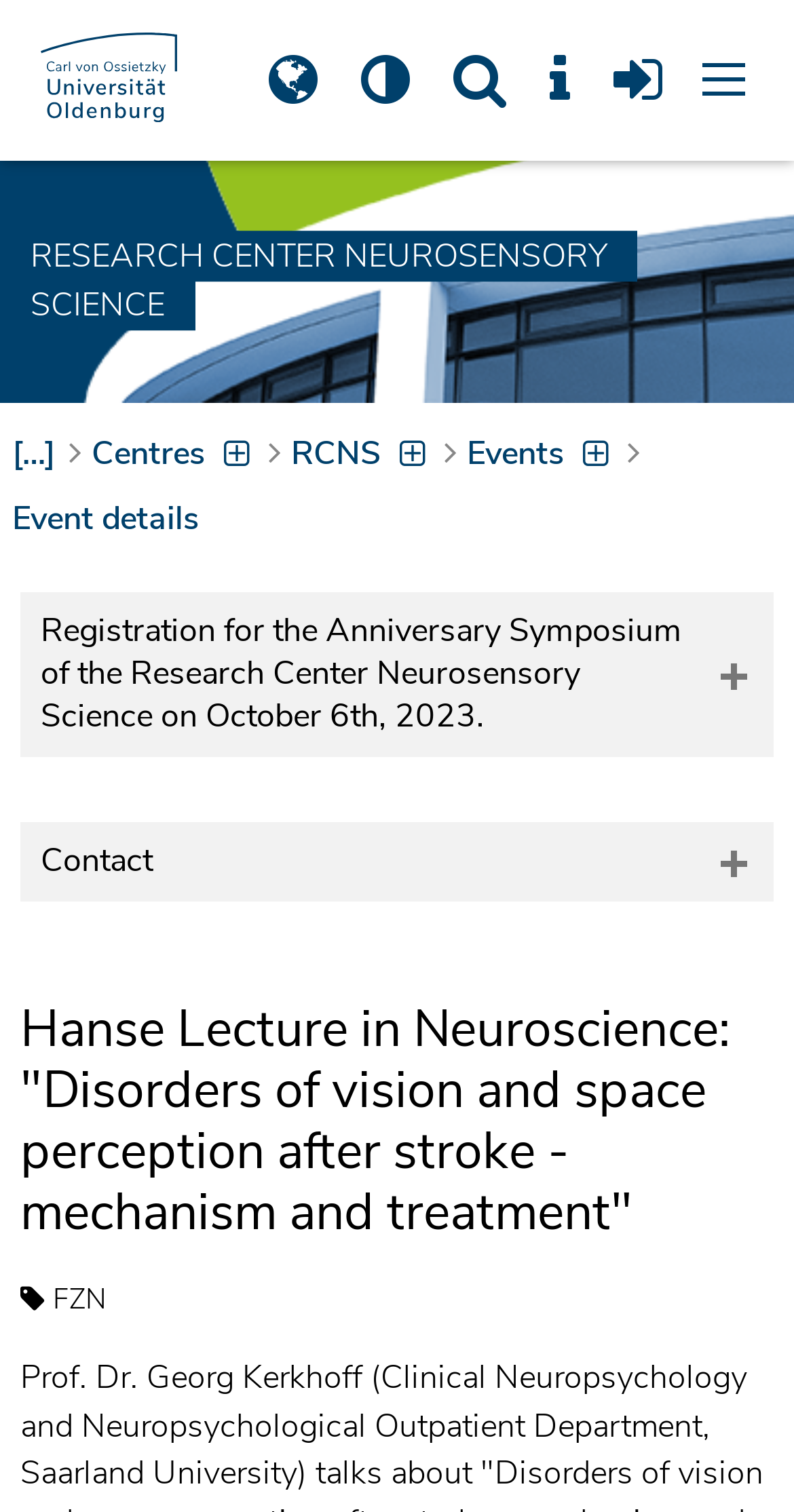Give a concise answer using one word or a phrase to the following question:
How many social media links are there?

5